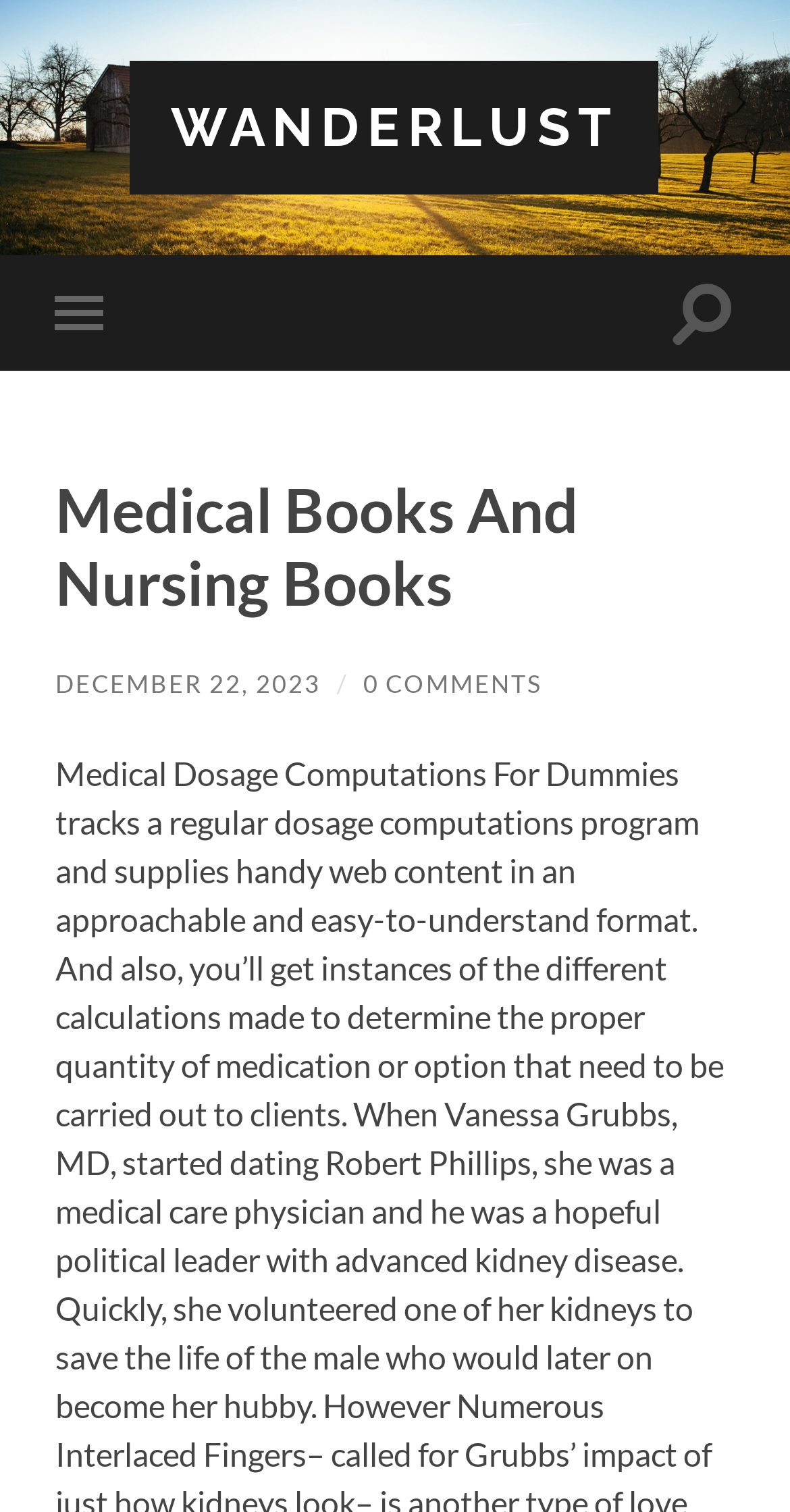Provide a one-word or short-phrase response to the question:
What type of books are featured on this website?

Medical Books And Nursing Books